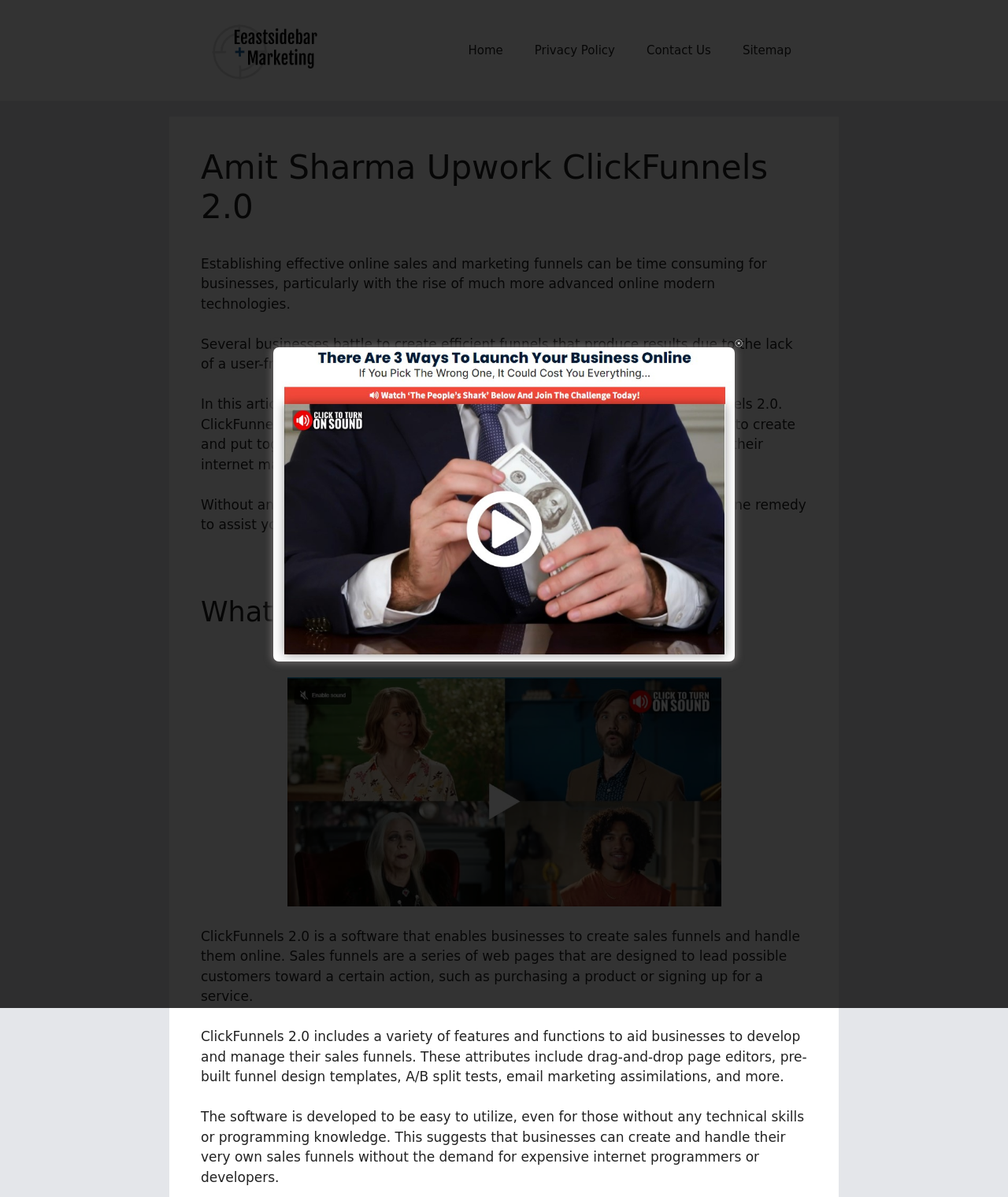Elaborate on the different components and information displayed on the webpage.

This webpage is about Amit Sharma Upwork ClickFunnels 2.0. At the top, there is a banner that spans the entire width of the page. Below the banner, there is a navigation menu with four links: Home, Privacy Policy, Contact Us, and Sitemap. 

To the right of the navigation menu, there is a header section that contains the title "Amit Sharma Upwork ClickFunnels 2.0". Below the header, there are four paragraphs of text that introduce the topic of sales funnels and how ClickFunnels 2.0 can help businesses create and manage them effectively. 

Further down, there is a heading "What Is ClickFunnels 2.0? Amit Sharma Upwork ClickFunnels 2.0" followed by a link and three more paragraphs of text that explain what ClickFunnels 2.0 is and its features. 

On the top-right corner, there is a small image of a close button. Additionally, there is an image with a link to "Ultimate Guide For Sales Funnel" located at the top-left corner of the page.